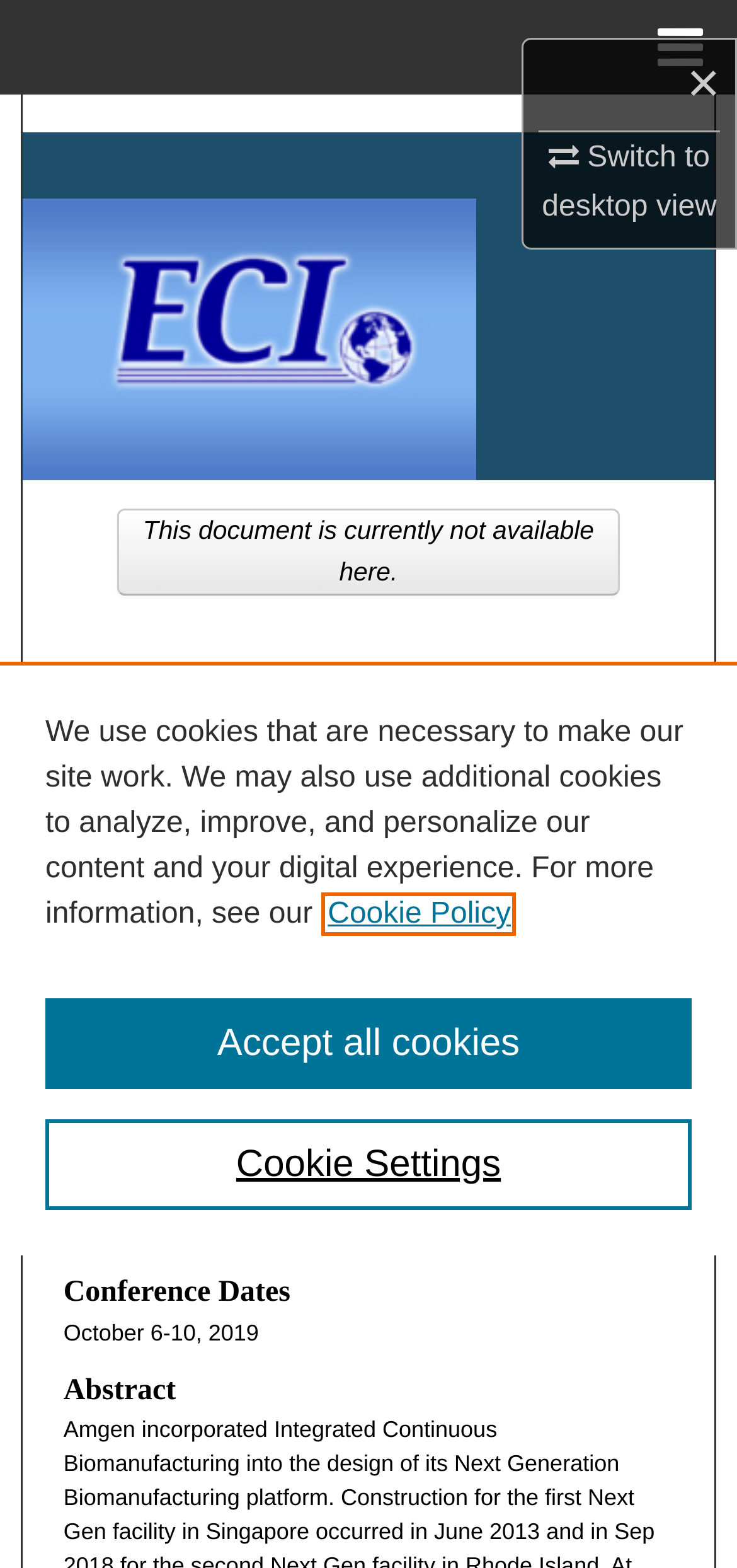Determine the bounding box coordinates for the clickable element required to fulfill the instruction: "Switch to desktop view". Provide the coordinates as four float numbers between 0 and 1, i.e., [left, top, right, bottom].

[0.735, 0.086, 0.972, 0.143]